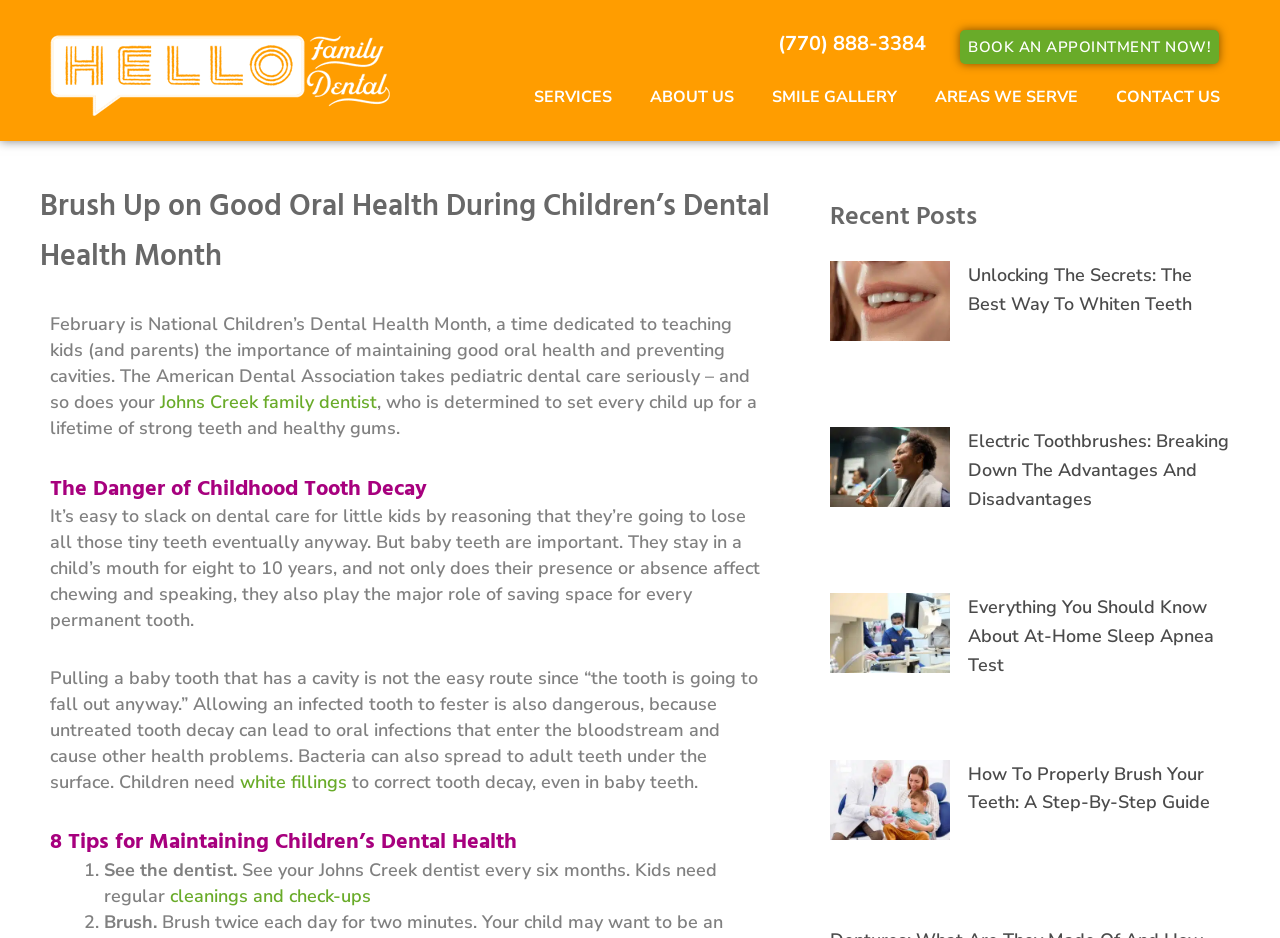Please specify the bounding box coordinates of the clickable region to carry out the following instruction: "Visit the 'SERVICES' page". The coordinates should be four float numbers between 0 and 1, in the format [left, top, right, bottom].

[0.417, 0.079, 0.478, 0.129]